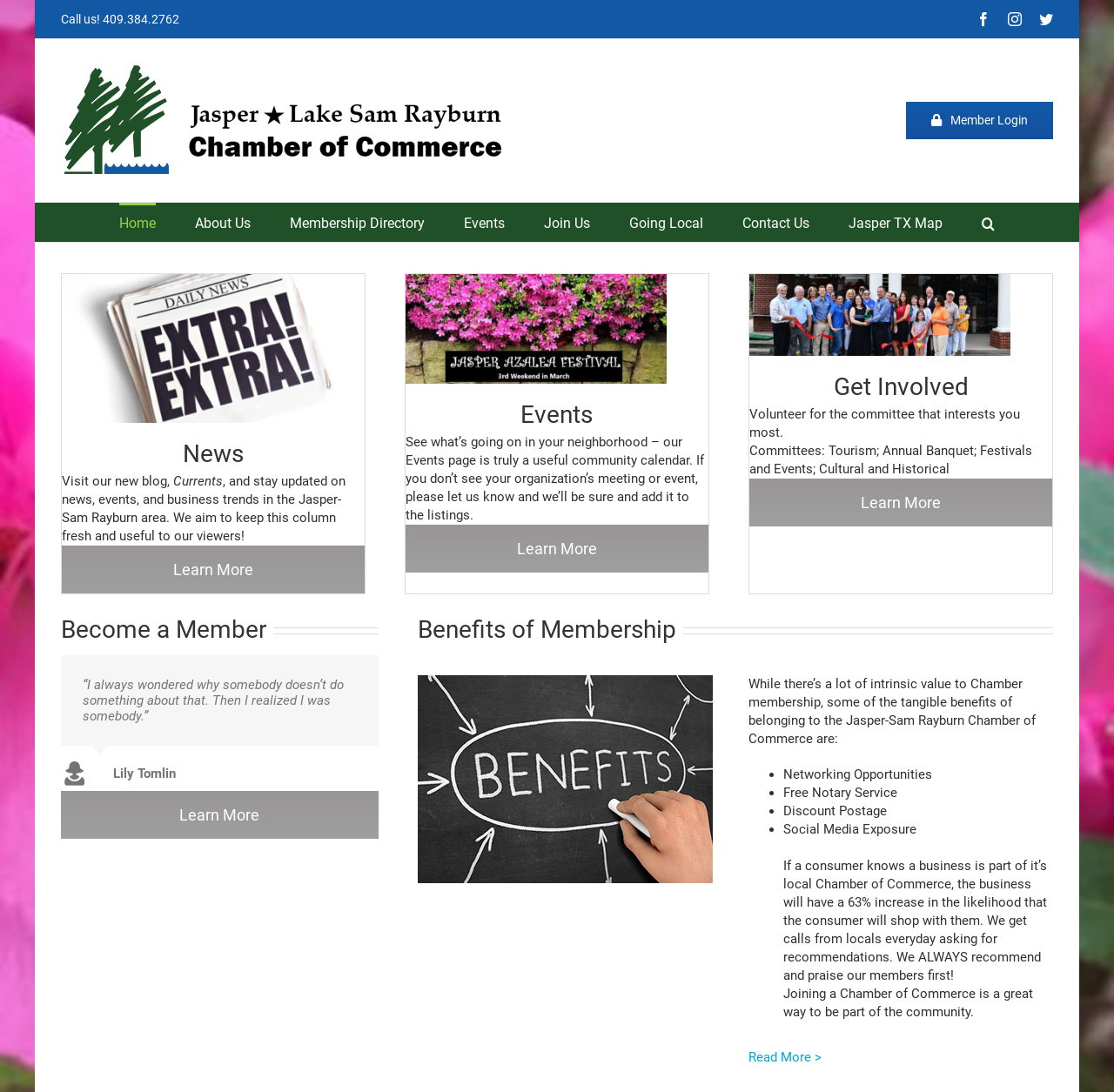From the webpage screenshot, identify the region described by Read More >. Provide the bounding box coordinates as (top-left x, top-left y, bottom-right x, bottom-right y), with each value being a floating point number between 0 and 1.

[0.672, 0.961, 0.737, 0.975]